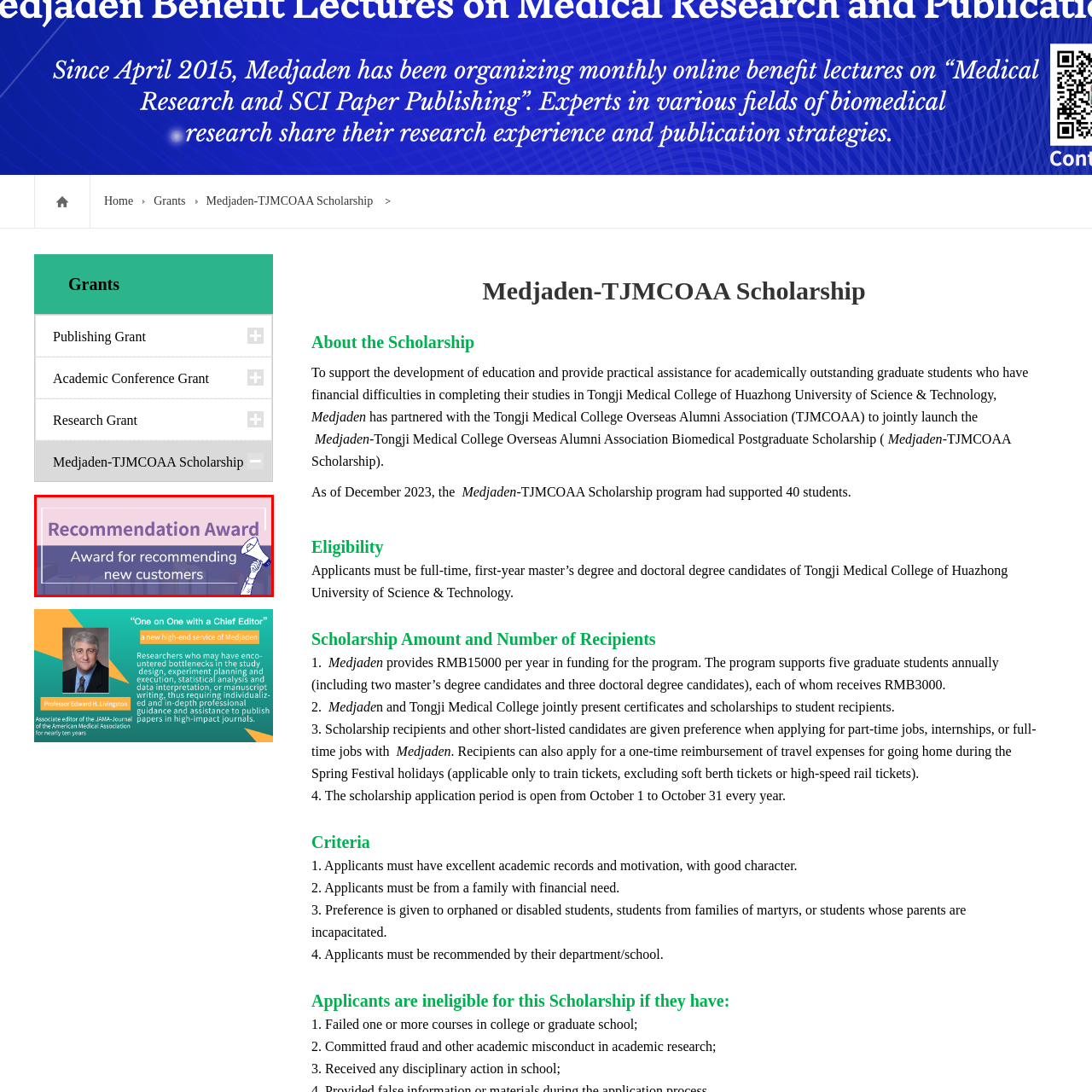What color is the background of the award?
Look at the image within the red bounding box and respond with a single word or phrase.

Pink to purple